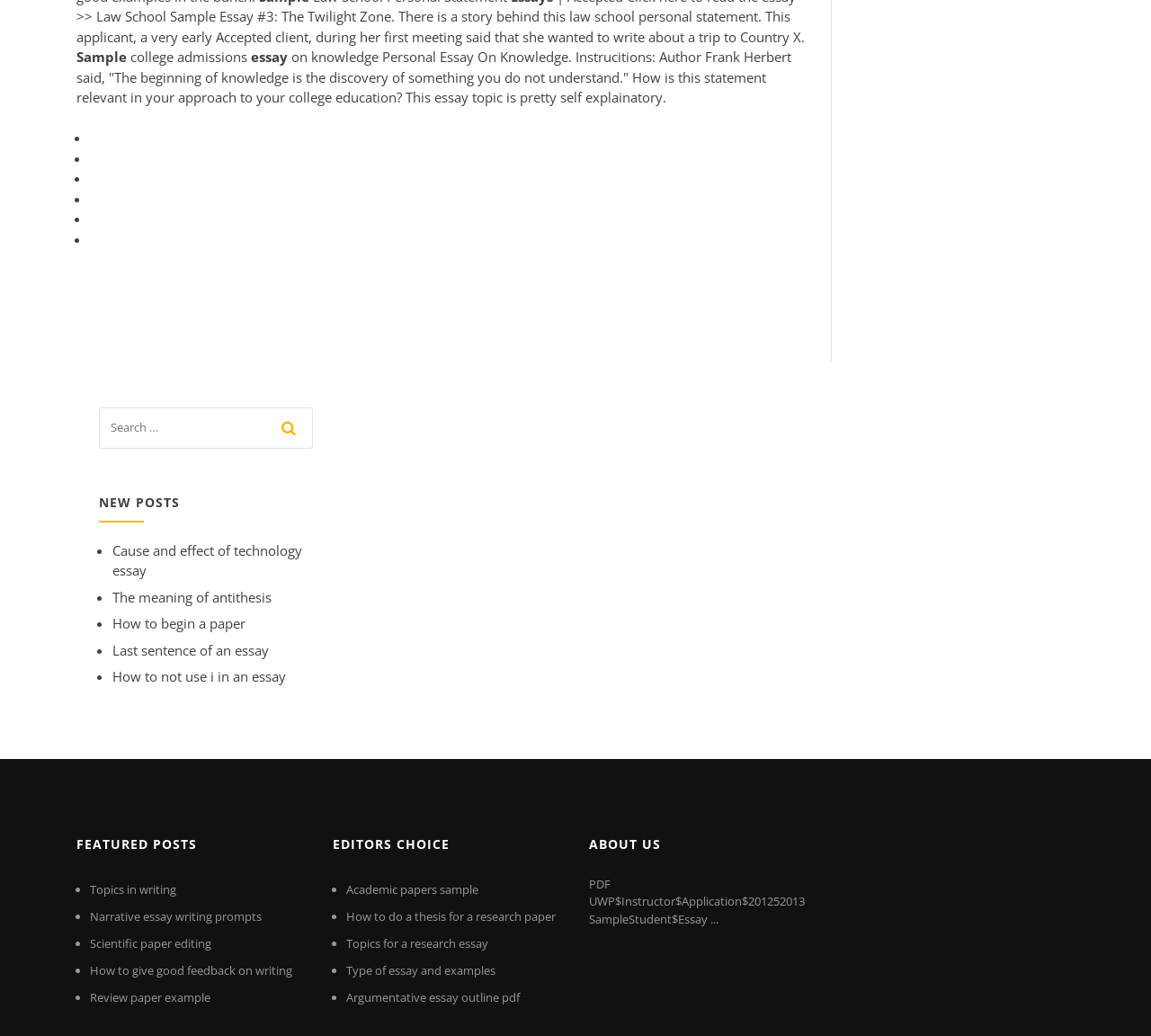What is the purpose of the search bar?
Can you provide a detailed and comprehensive answer to the question?

The search bar is likely used to search for posts on the website, as it is located below the 'NEW POSTS' heading and has a textbox and a button with a magnifying glass icon.